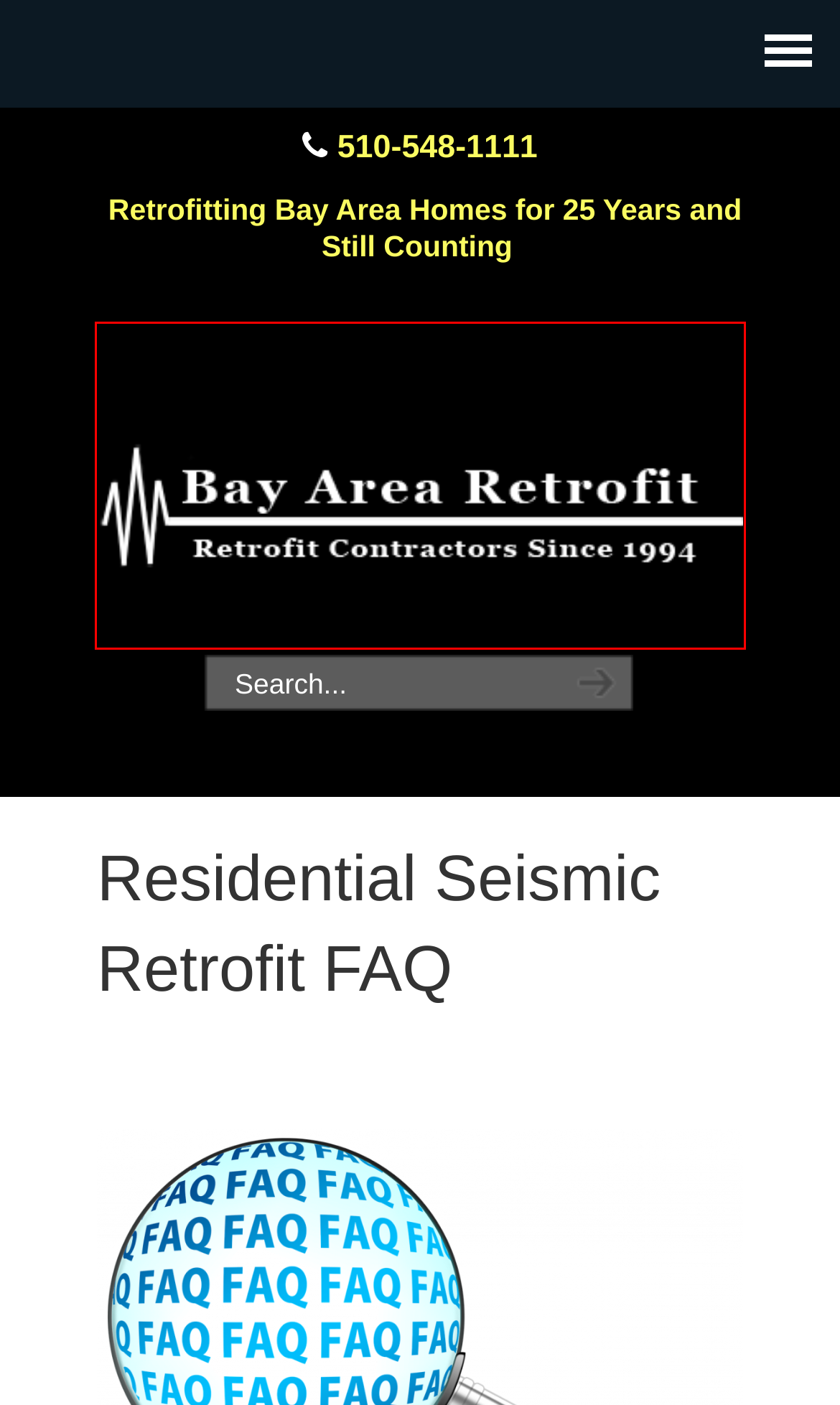You are provided with a screenshot of a webpage that has a red bounding box highlighting a UI element. Choose the most accurate webpage description that matches the new webpage after clicking the highlighted element. Here are your choices:
A. Contact Us - Bay Area Retrofit
B. Seismic Retrofit Contractor Oakland|Berkeley|San Jose|Sunnyvale|Fremon
C. FOUNDATION BOLTS IN OLD FOUNDATIONS TESTED BY ENGINEERS
D. Retrofit Building Codes used in Residential Seismic Retrofitting
E. Bay Area Earthquakes on The Hayward and San Andreas Faults
F. Old Foundations and cracks have Minimal Impact on Seismic Retrofits
G. Seismic Retrofitting + Foundation Bolting make a Earthquake Proof House
H. Do I Need a Seismic Retrofit Engineer for my Earthquake Retrofit?

B